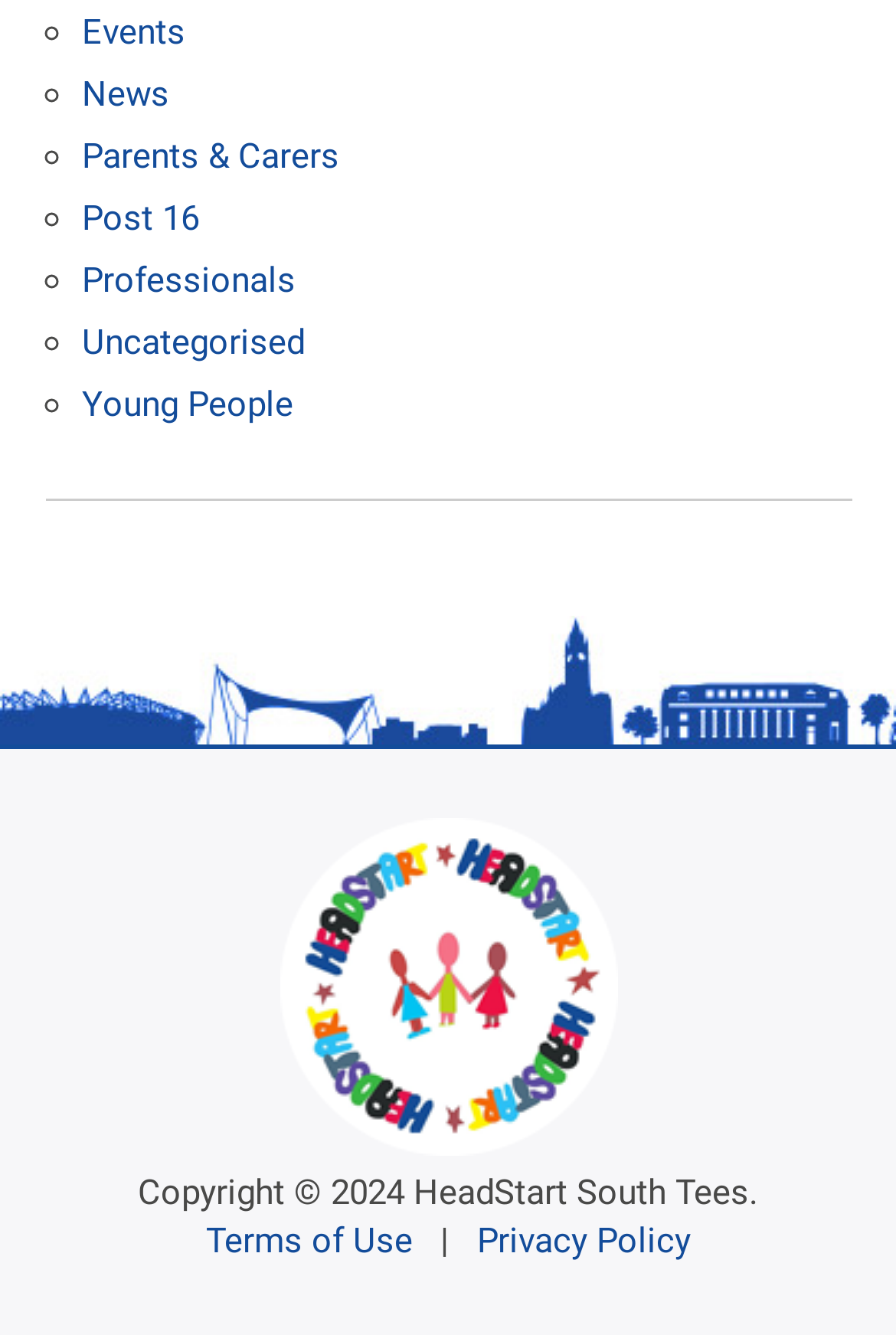What is the copyright year of the website?
Please use the image to deliver a detailed and complete answer.

The copyright year of the website is 2024, as indicated by the StaticText element with the text 'Copyright © 2024 HeadStart South Tees.' and a bounding box coordinate of [0.154, 0.878, 0.846, 0.909].